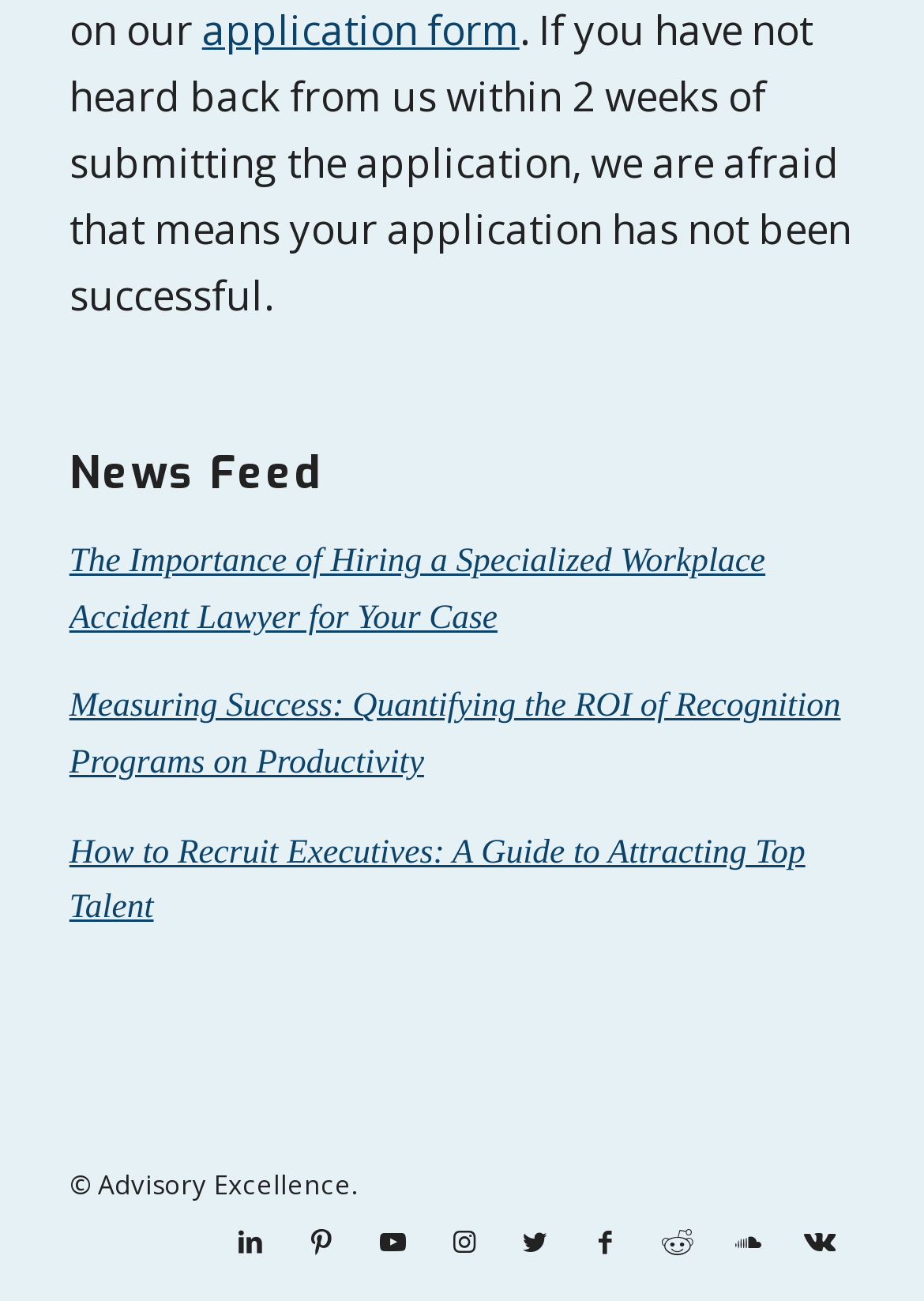Identify the bounding box coordinates for the region to click in order to carry out this instruction: "Share by Mail". Provide the coordinates using four float numbers between 0 and 1, formatted as [left, top, right, bottom].

None